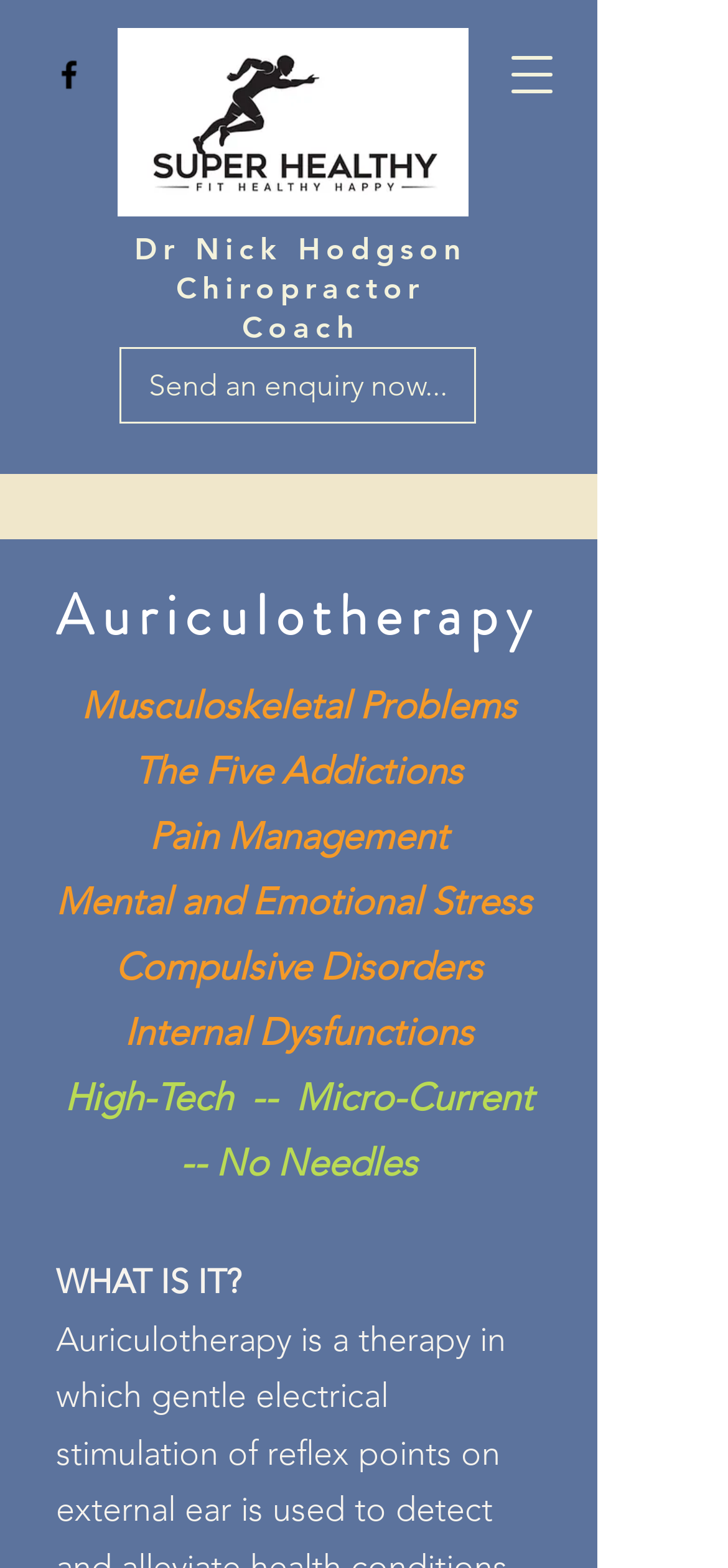Please give a succinct answer using a single word or phrase:
What is the purpose of the 'Send an enquiry now...' link?

To send an enquiry